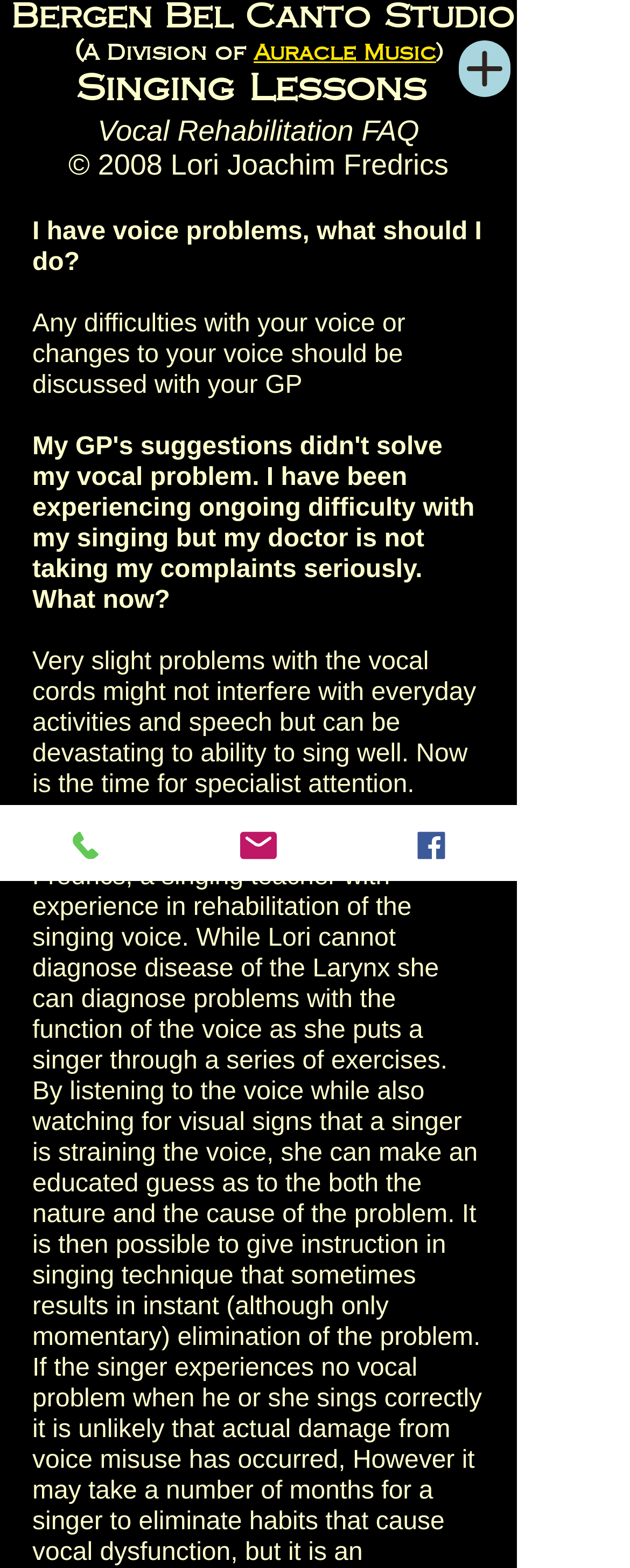Generate the text content of the main headline of the webpage.

Bergen Bel Canto Studio